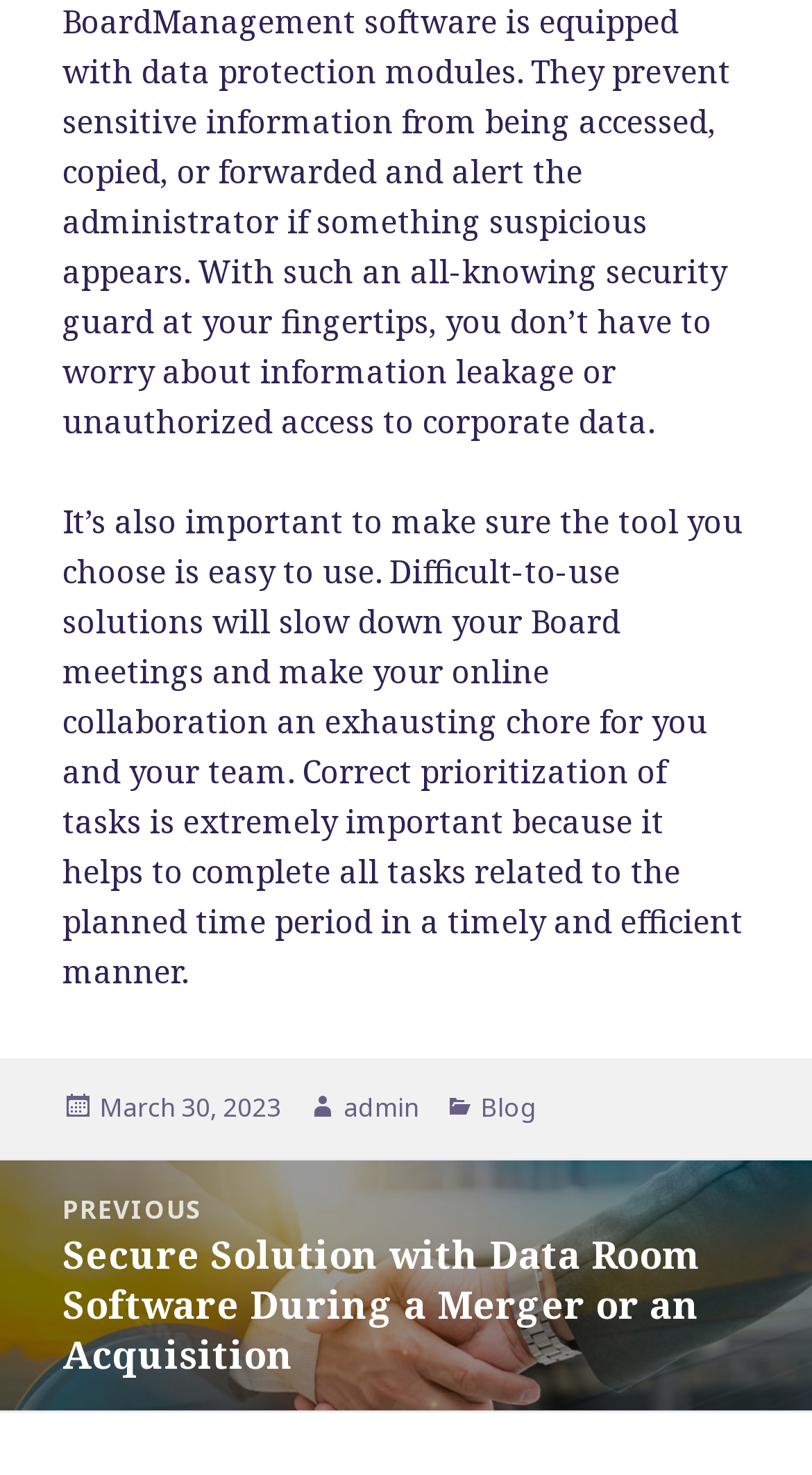Using the format (top-left x, top-left y, bottom-right x, bottom-right y), provide the bounding box coordinates for the described UI element. All values should be floating point numbers between 0 and 1: Blog

[0.592, 0.739, 0.661, 0.764]